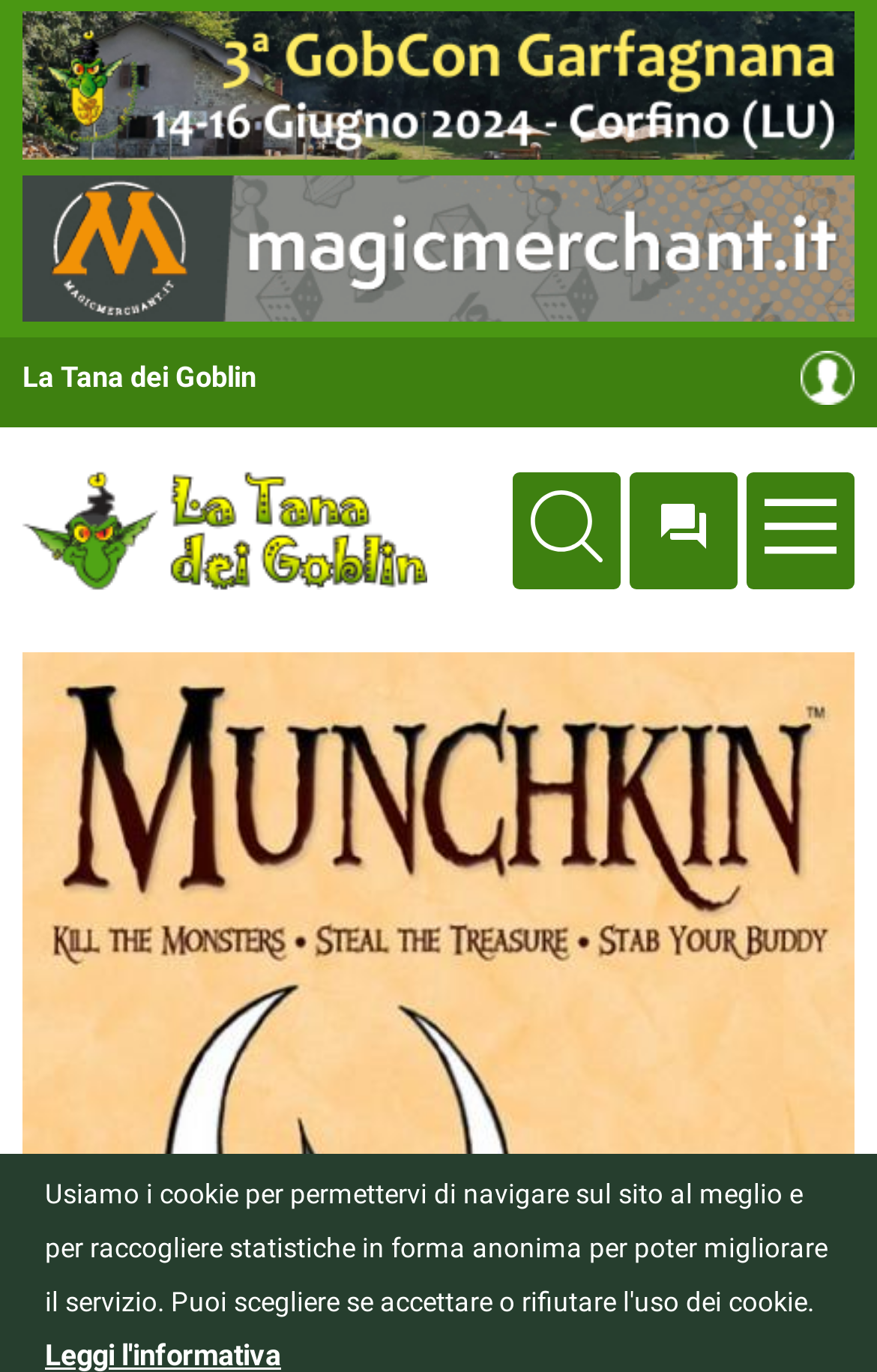Provide the bounding box coordinates for the UI element described in this sentence: "Accedi / Iscriviti". The coordinates should be four float values between 0 and 1, i.e., [left, top, right, bottom].

[0.903, 0.256, 0.974, 0.296]